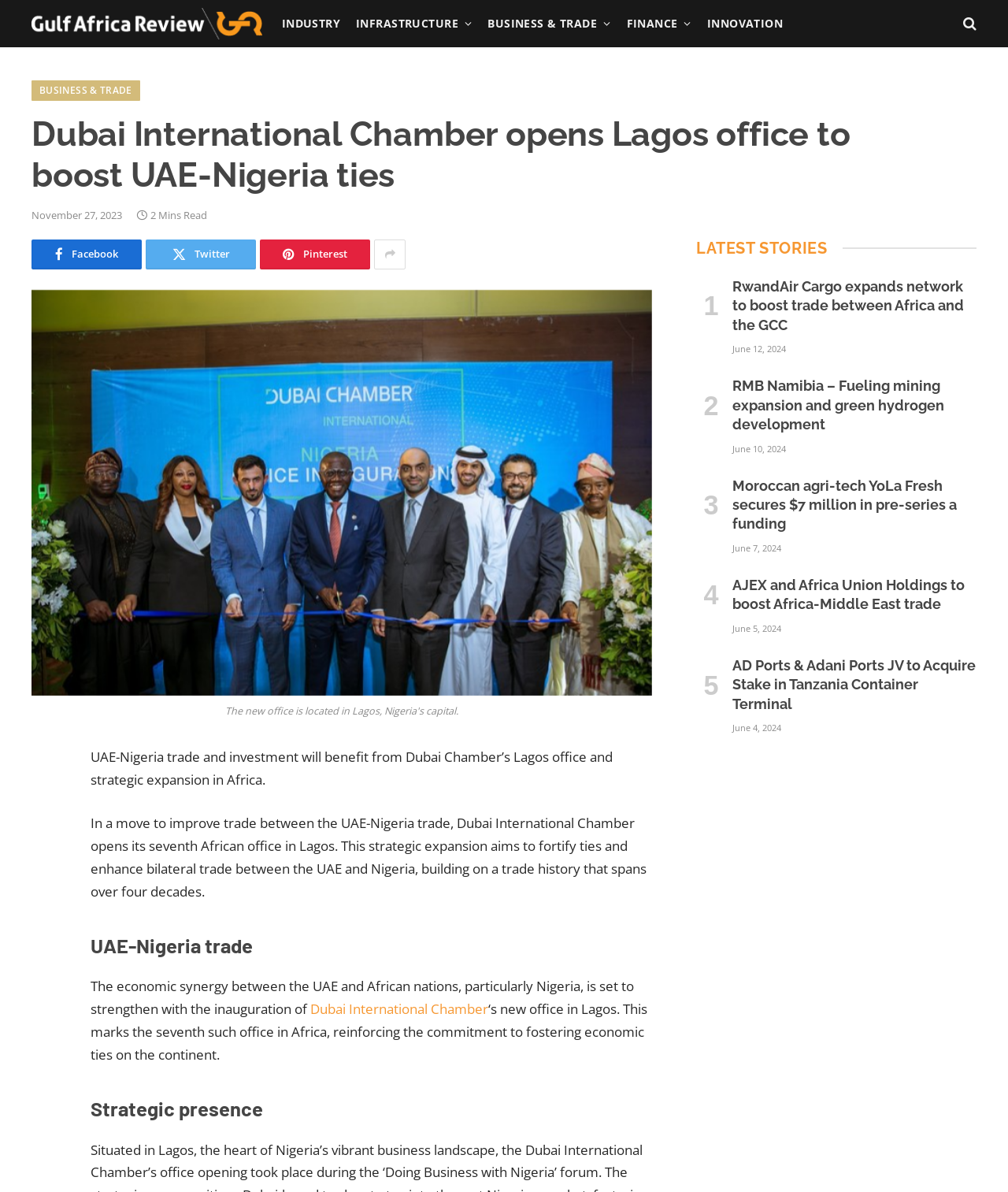Determine the bounding box coordinates of the region to click in order to accomplish the following instruction: "Click on the 'Gulf Africa Review' link". Provide the coordinates as four float numbers between 0 and 1, specifically [left, top, right, bottom].

[0.031, 0.0, 0.26, 0.04]